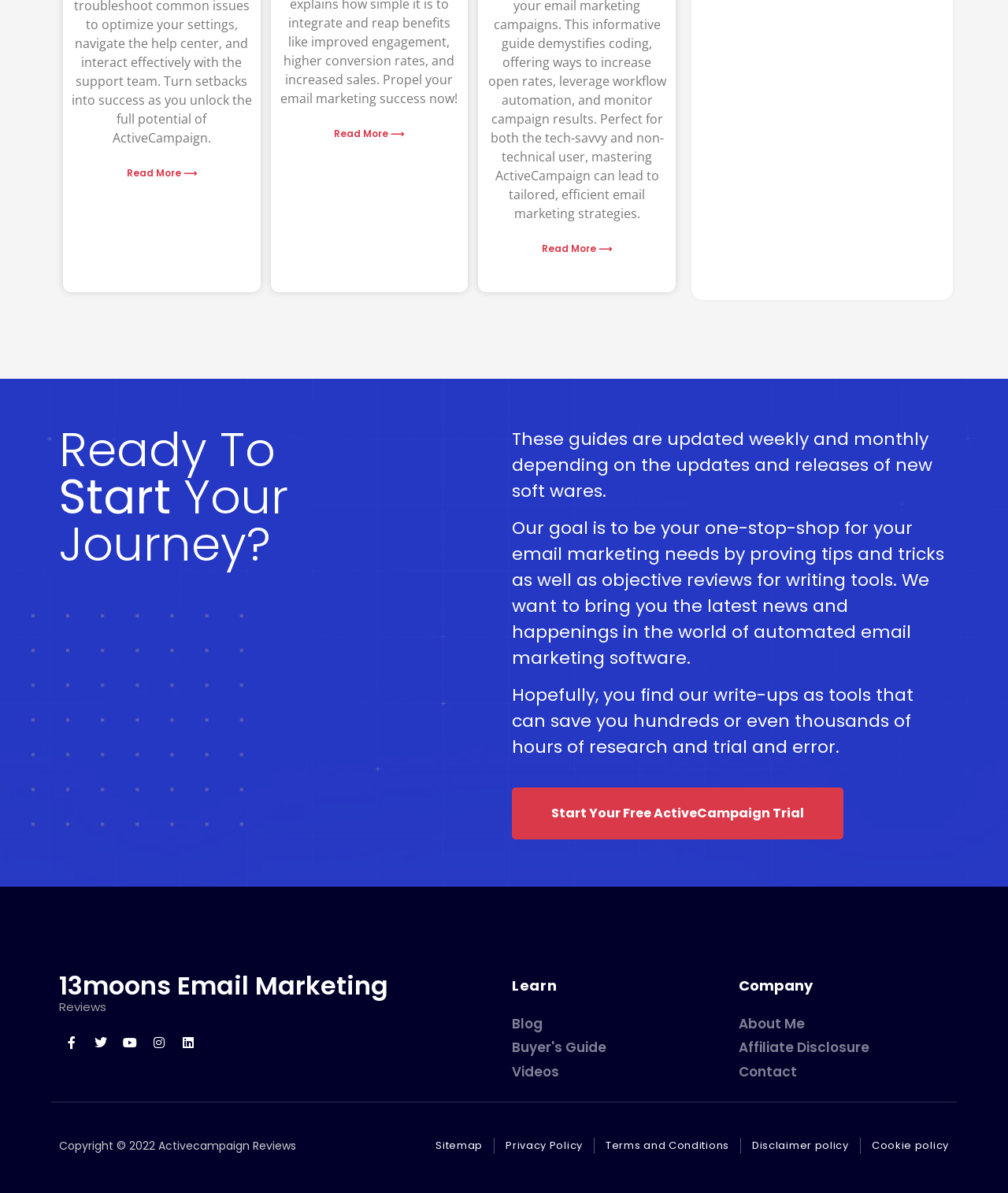How can I start using ActiveCampaign? Using the information from the screenshot, answer with a single word or phrase.

Start Free Trial